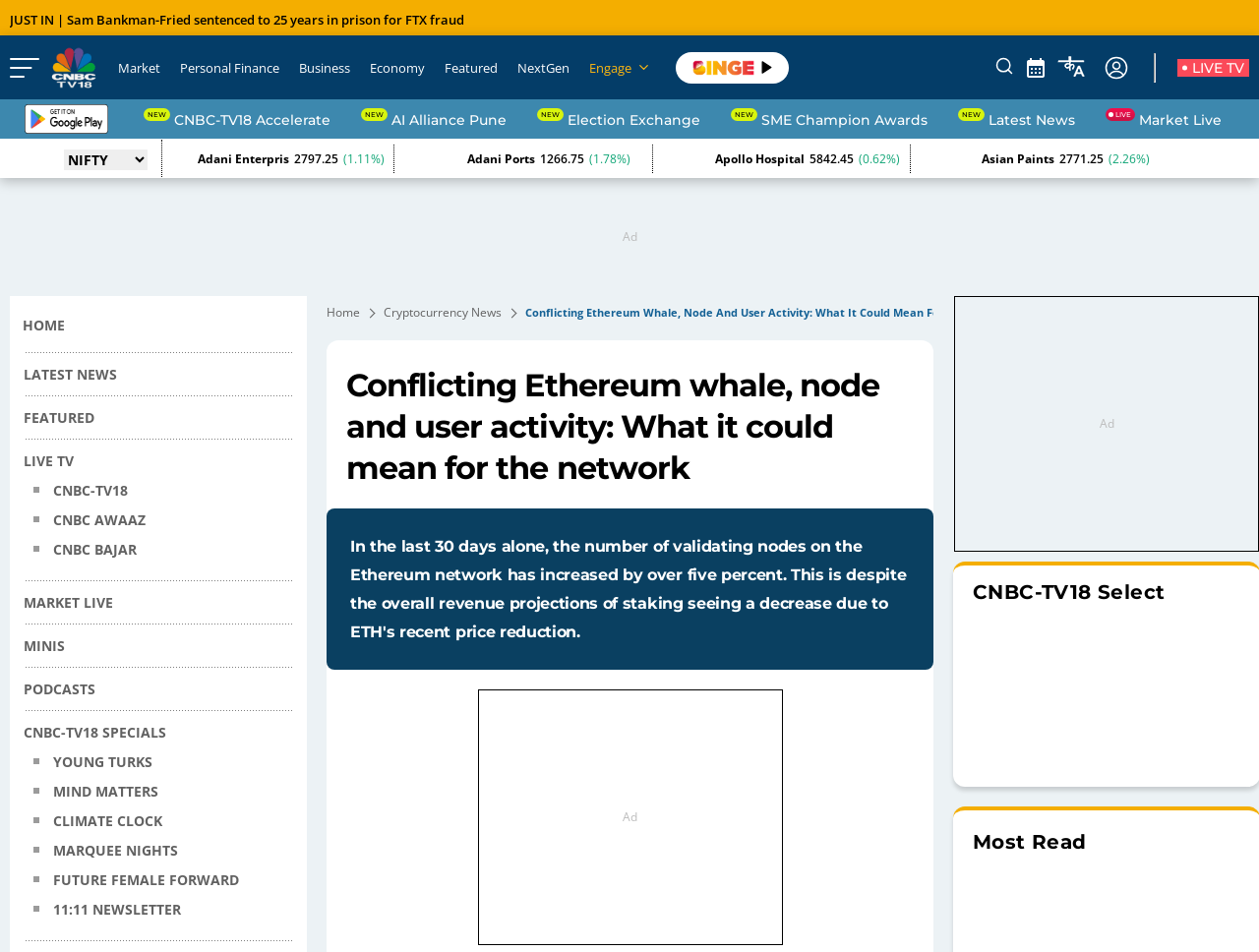Please locate the bounding box coordinates for the element that should be clicked to achieve the following instruction: "Click on the 'HSBC SME Champion Awards' link". Ensure the coordinates are given as four float numbers between 0 and 1, i.e., [left, top, right, bottom].

[0.458, 0.726, 0.702, 0.751]